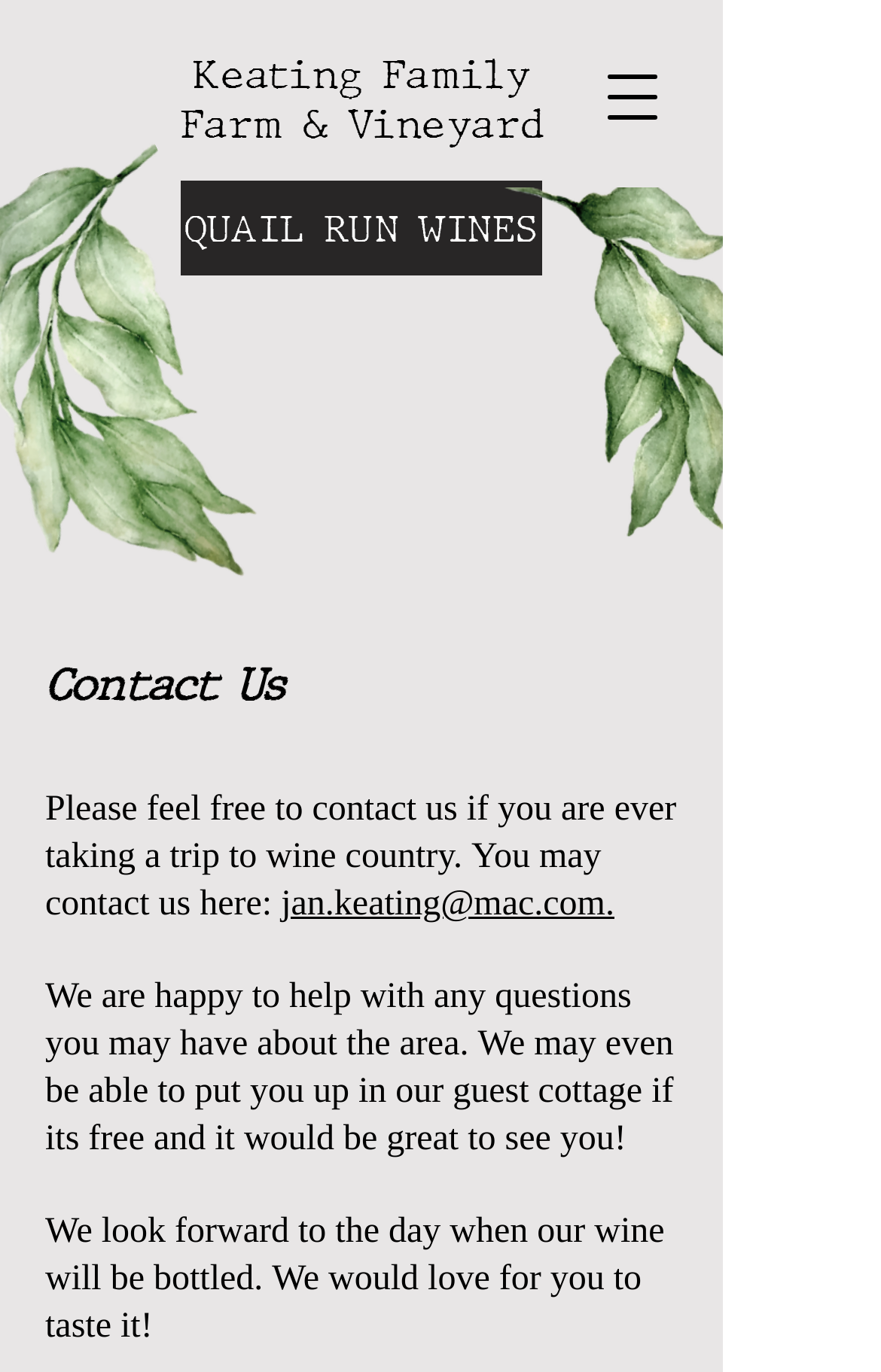What is the image on the webpage?
Can you give a detailed and elaborate answer to the question?

The image element is described as 'Leaves 4', indicating that the image is of leaves. The bounding box coordinates suggest that the image is located below the heading element and above the contact information.